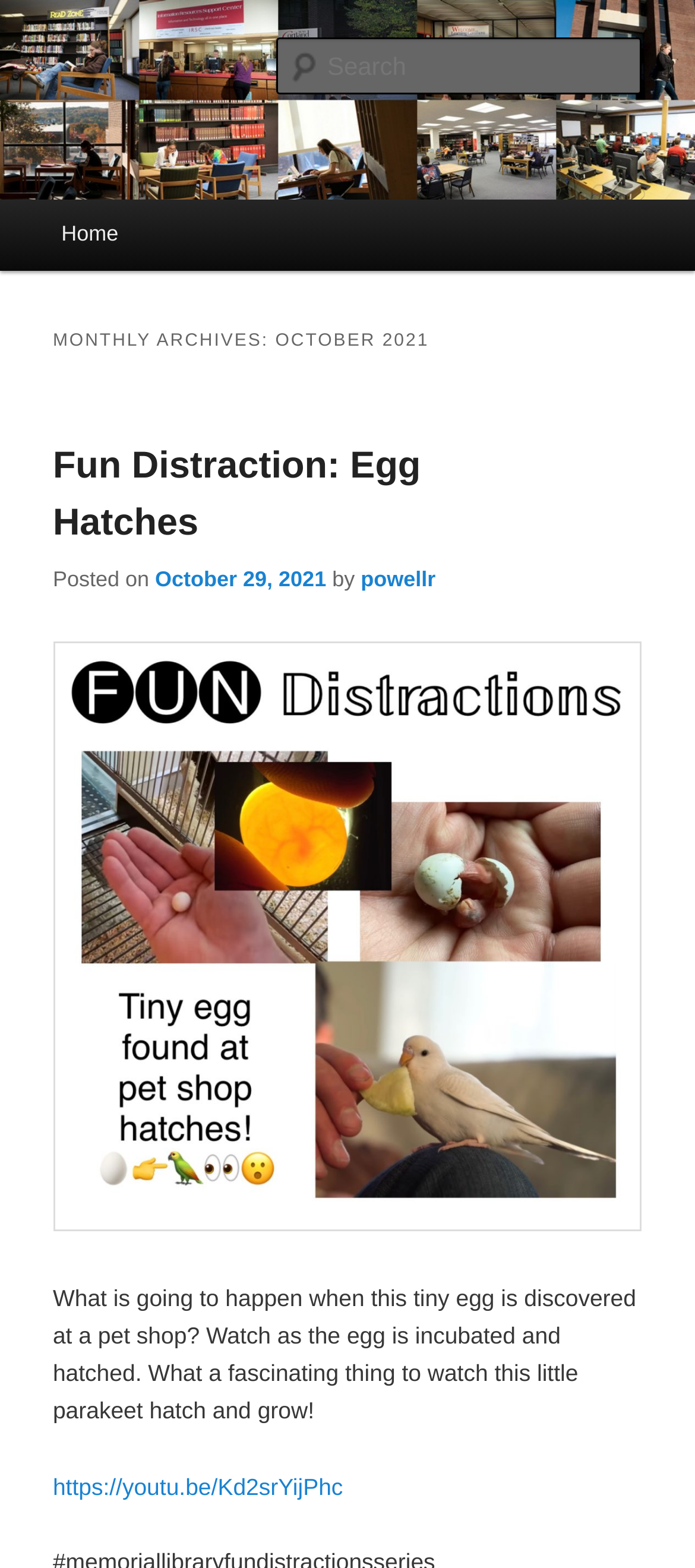Pinpoint the bounding box coordinates for the area that should be clicked to perform the following instruction: "Go to the library homepage".

[0.051, 0.128, 0.208, 0.173]